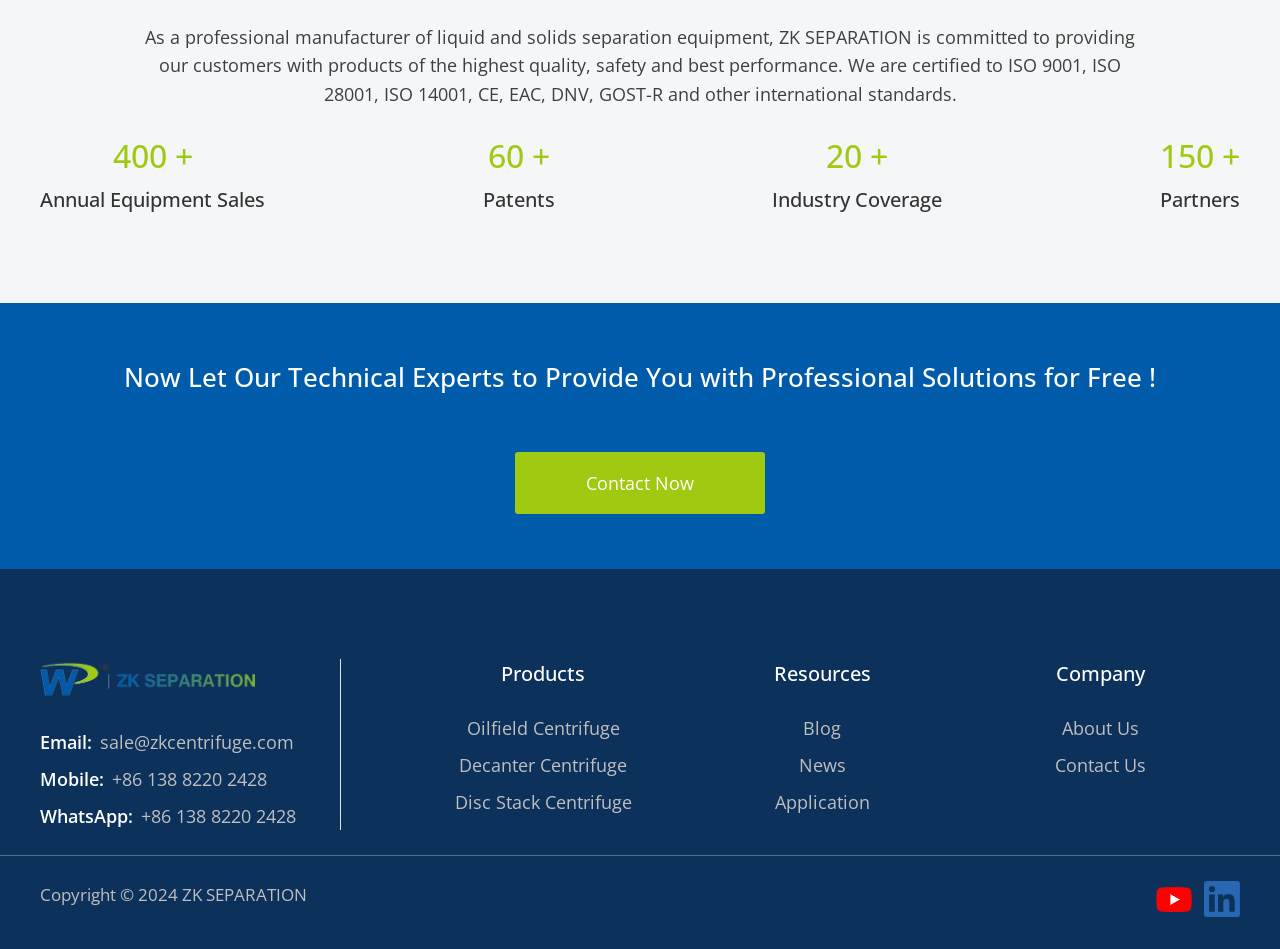Highlight the bounding box coordinates of the element you need to click to perform the following instruction: "Click on Contact Now."

[0.402, 0.476, 0.598, 0.542]